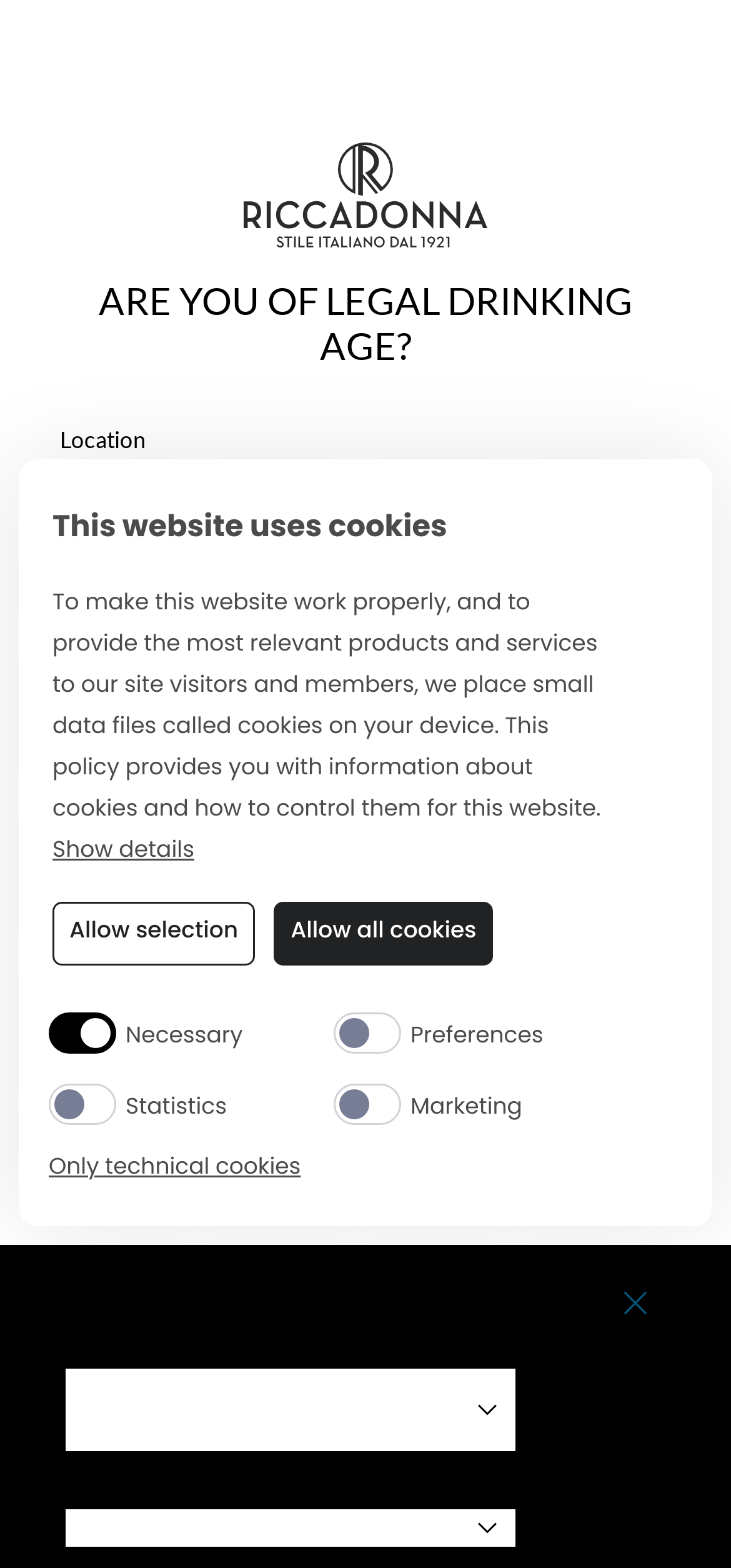Show the bounding box coordinates for the HTML element described as: "Allow all cookies".

[0.374, 0.575, 0.675, 0.616]